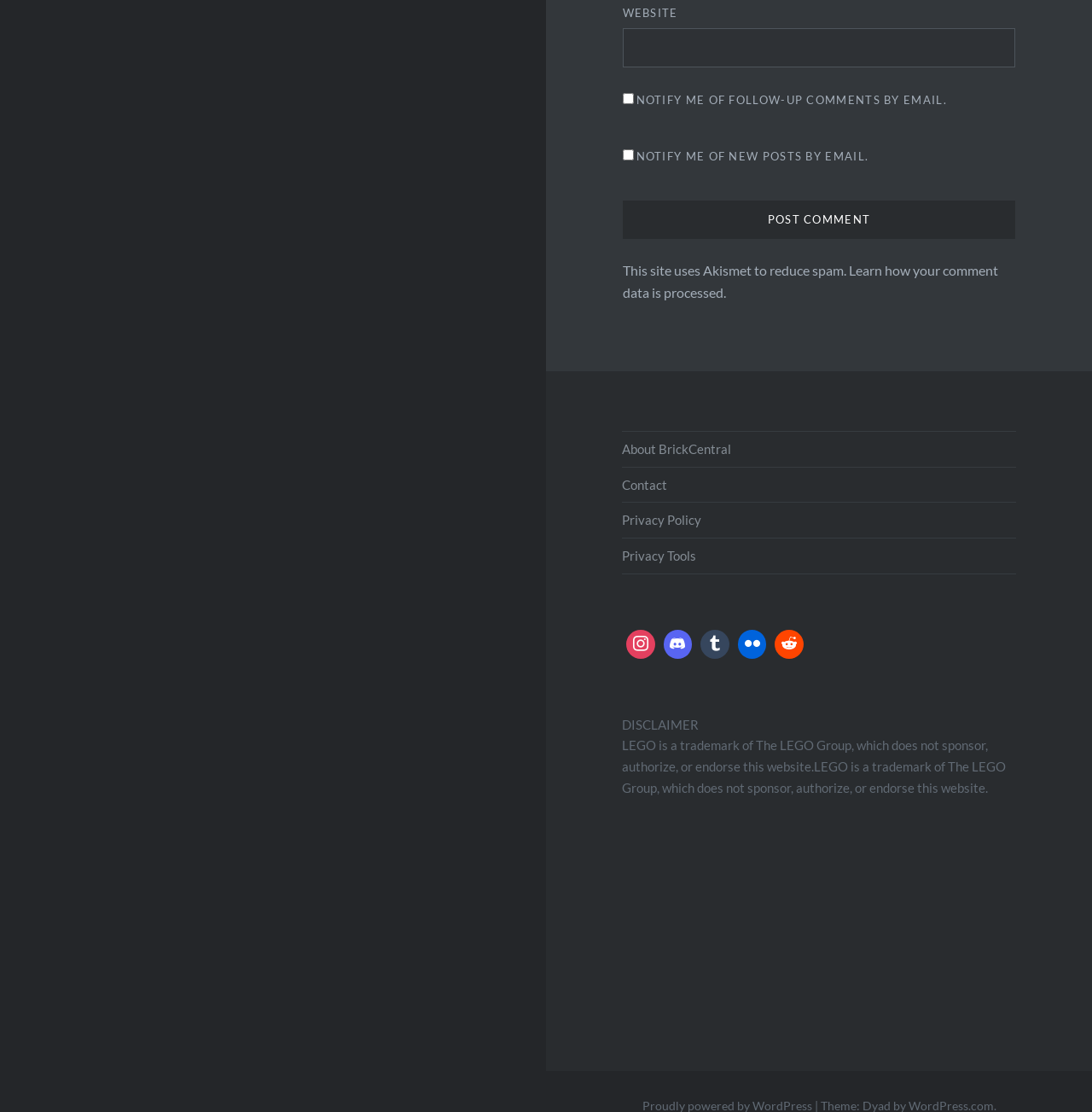Find the bounding box coordinates of the element to click in order to complete the given instruction: "Click post comment."

[0.57, 0.18, 0.93, 0.215]